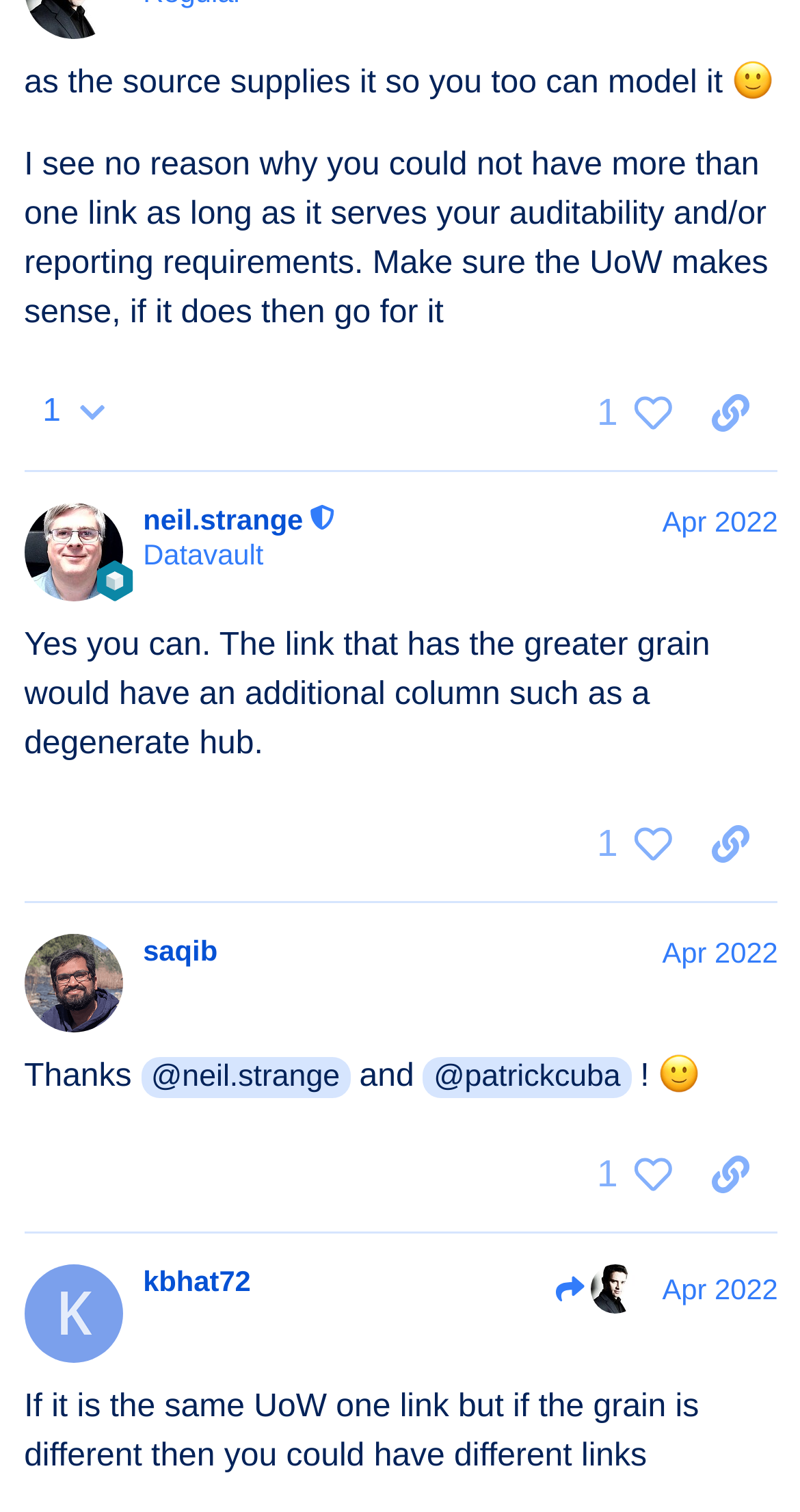What is the text of the third post?
Using the image, give a concise answer in the form of a single word or short phrase.

Thanks